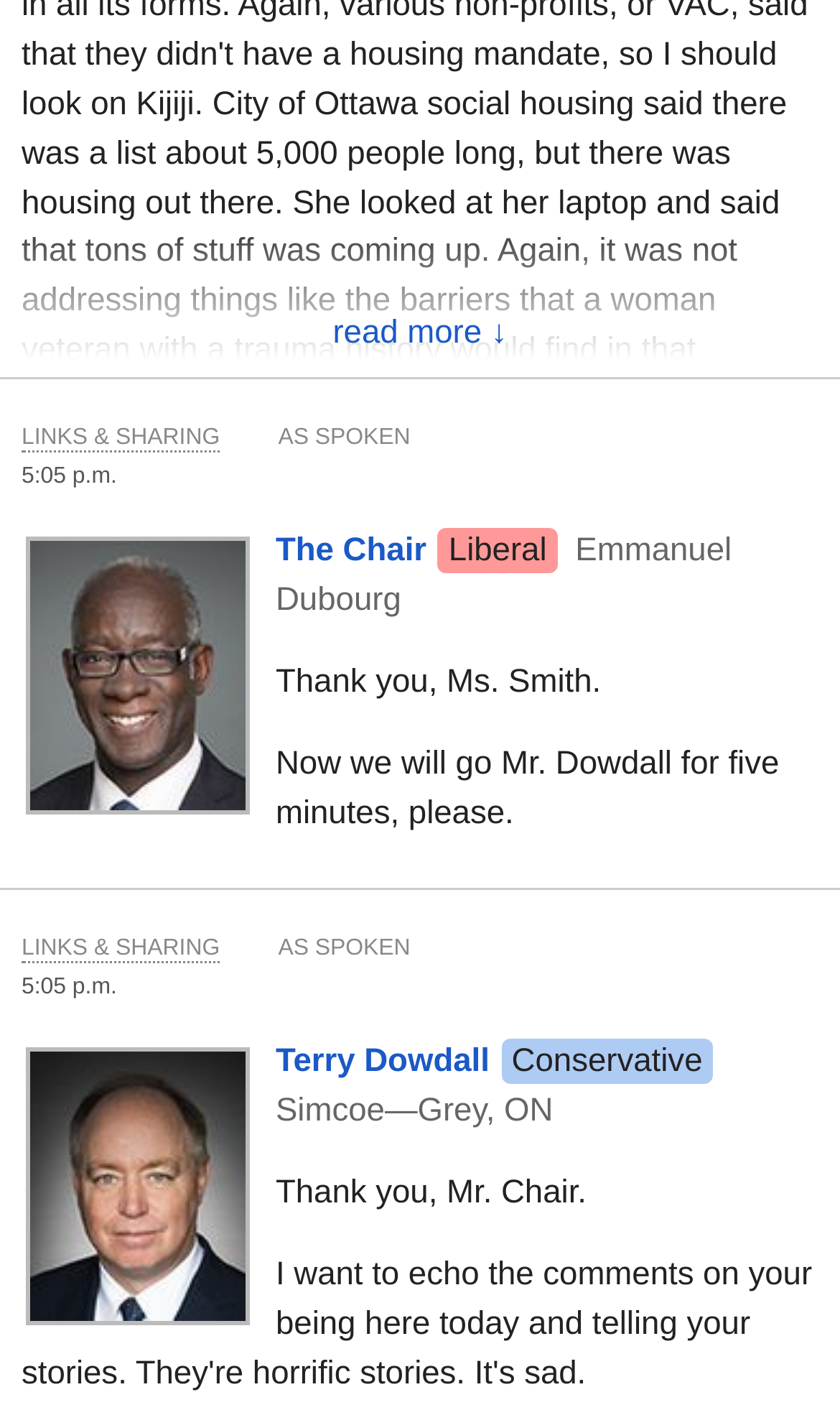Find the bounding box coordinates for the element described here: "Feedback / Contact".

[0.045, 0.641, 0.332, 0.664]